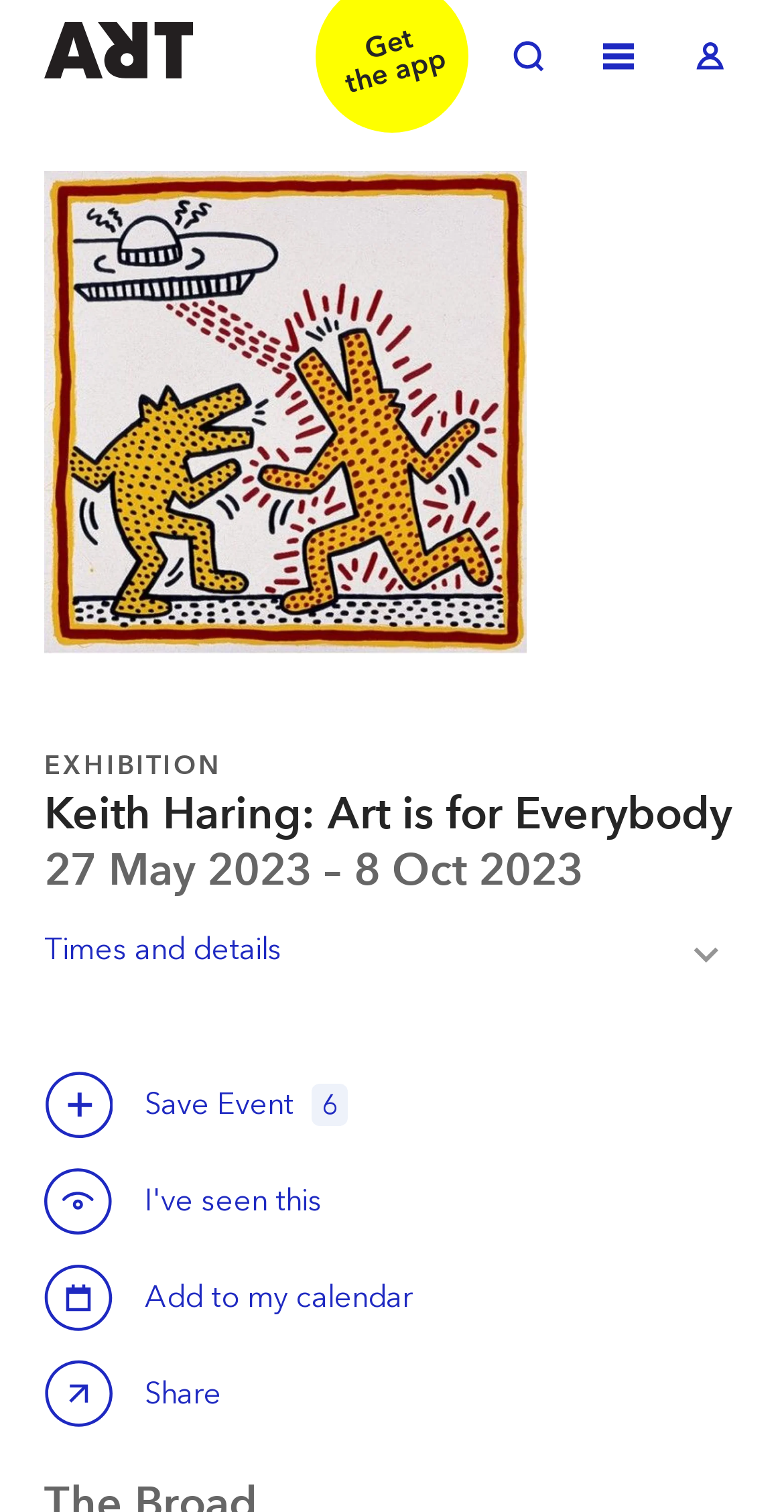Determine the bounding box coordinates of the clickable element necessary to fulfill the instruction: "Save this event". Provide the coordinates as four float numbers within the 0 to 1 range, i.e., [left, top, right, bottom].

[0.056, 0.707, 0.144, 0.753]